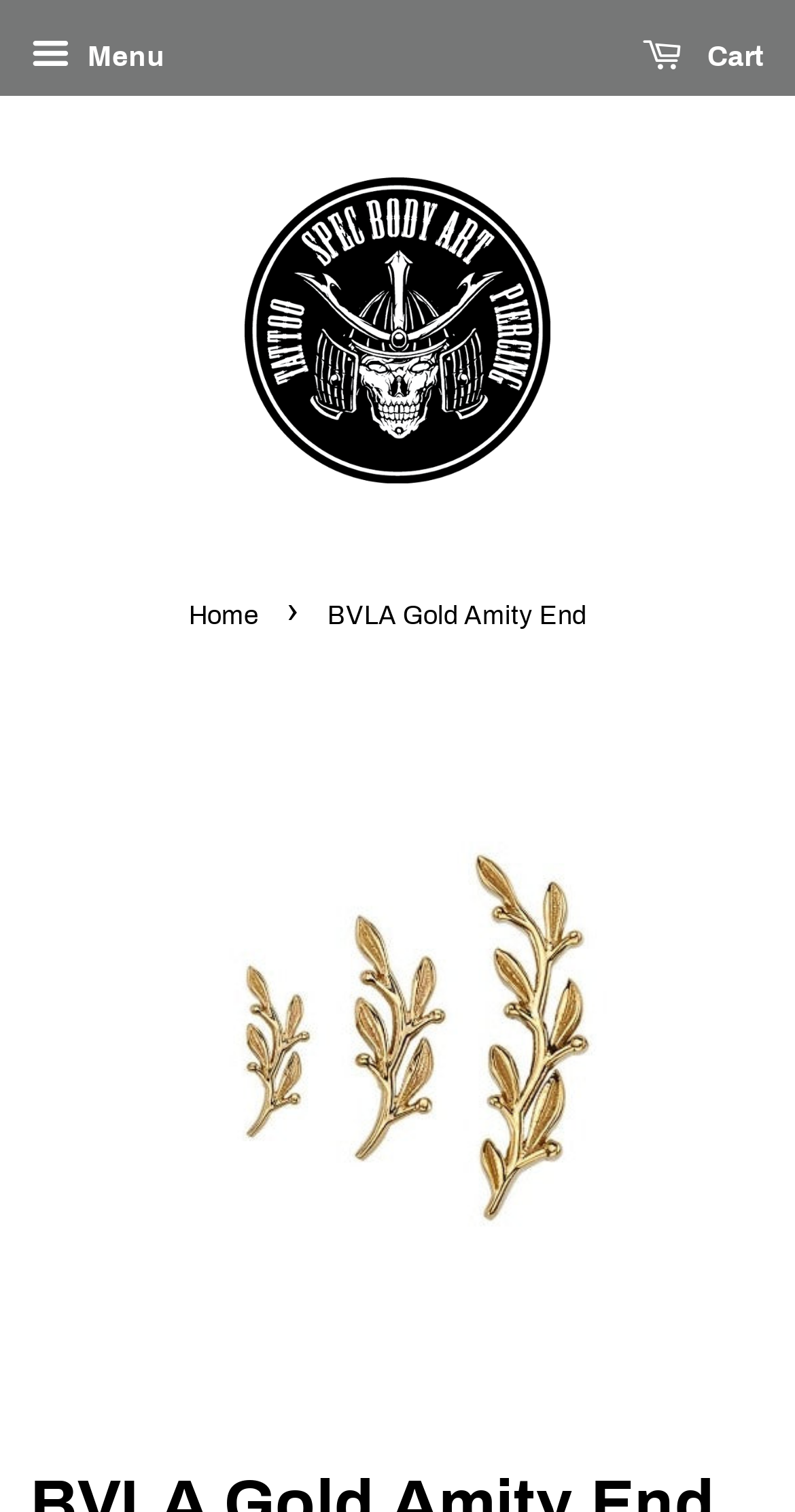Determine the title of the webpage and give its text content.

BVLA Gold Amity End